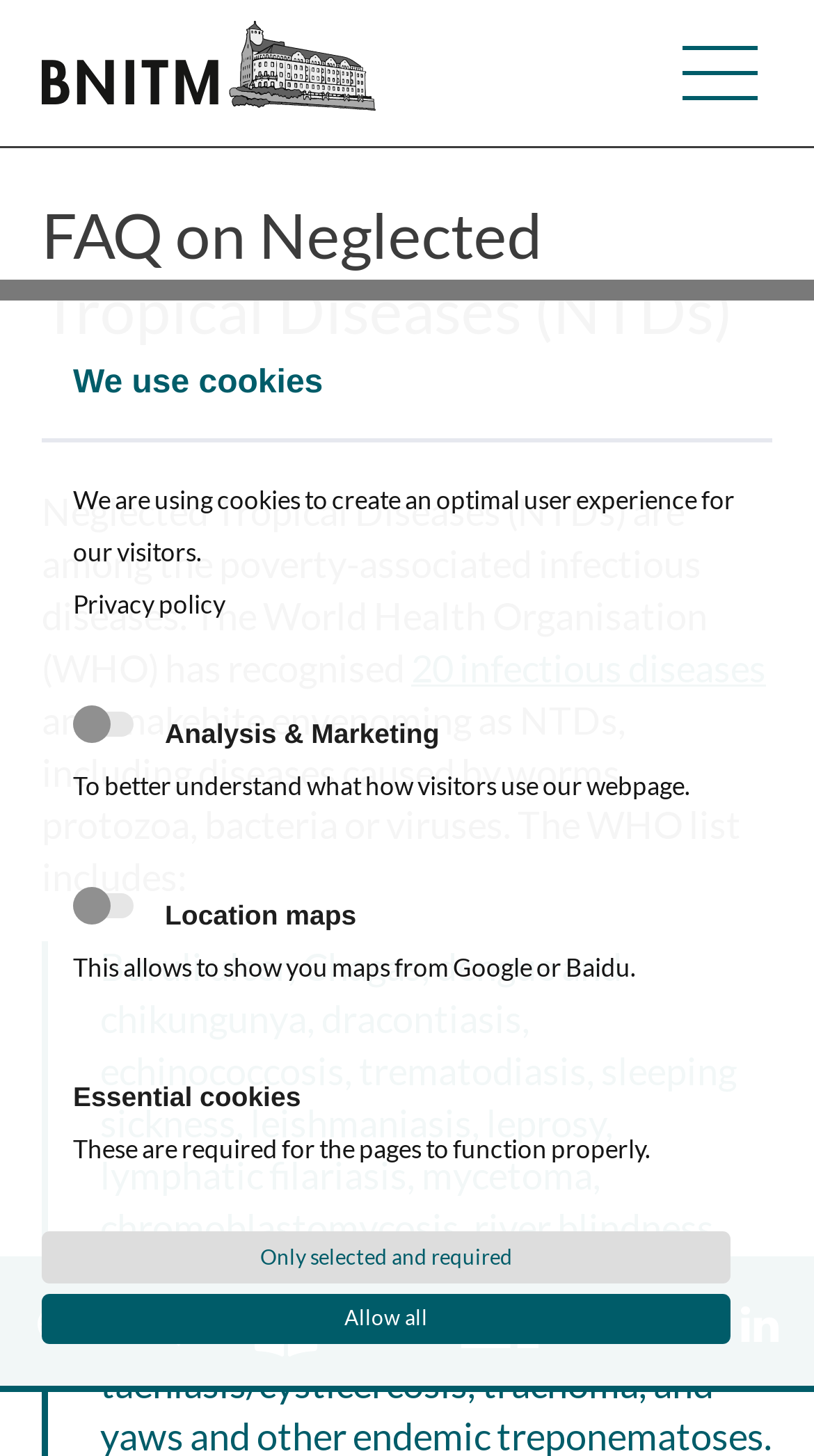Find the bounding box coordinates corresponding to the UI element with the description: "Only selected and required". The coordinates should be formatted as [left, top, right, bottom], with values as floats between 0 and 1.

[0.051, 0.846, 0.897, 0.881]